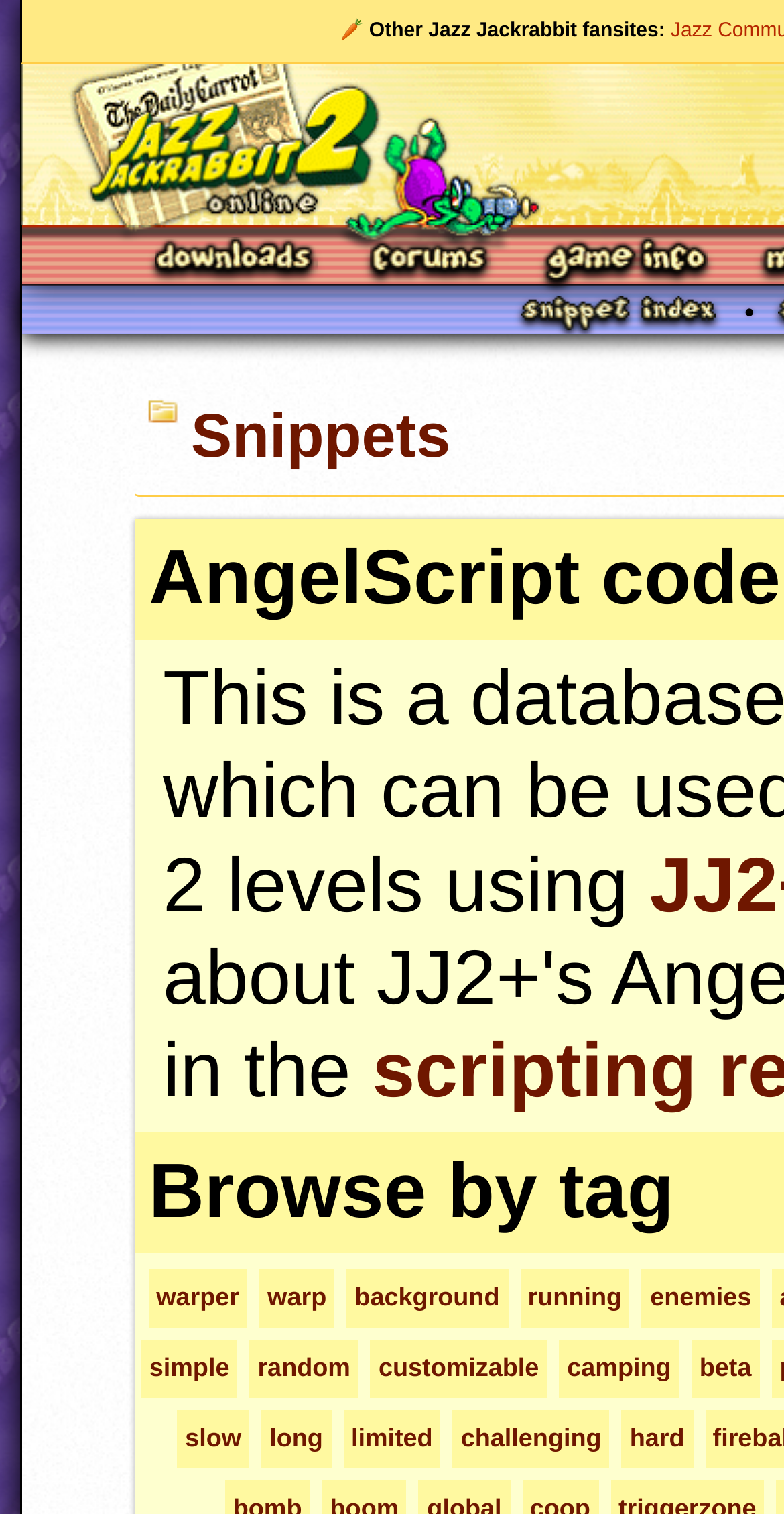Give a full account of the webpage's elements and their arrangement.

The webpage is dedicated to Jazz Jackrabbit, a video game series. At the top, there is a heading that reads "Other Jazz Jackrabbit fansites:" with an emoji of a carrot. Below this heading, there are four main links: "Downloads", "Forums", "Game Info", and "Snippet index", which is accompanied by an image. These links are positioned horizontally, with "Downloads" on the left and "Snippet index" on the right.

Further down, there is another section with links to "Snippets" and several other options, including "warper", "warp", "background", "running", "enemies", and more. These links are arranged in a grid-like pattern, with multiple rows and columns.

The webpage also features a collection of links with descriptive words, such as "simple", "random", "customizable", "camping", "beta", "slow", "long", "limited", "challenging", and "hard". These links are grouped together in a section, with each link positioned horizontally next to the others.

Overall, the webpage appears to be a hub for Jazz Jackrabbit fans, providing access to various resources, including downloads, forums, and game information, as well as links to other related content.